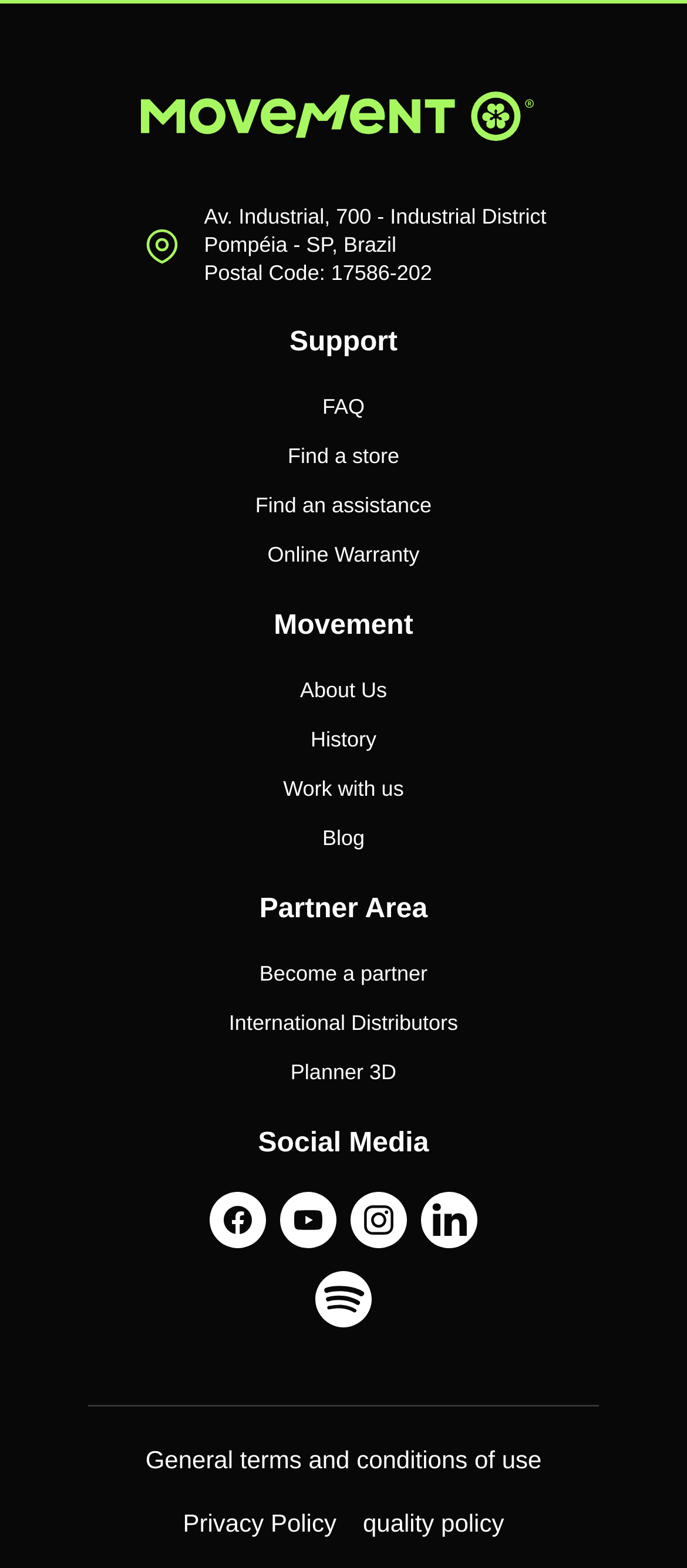Please identify the bounding box coordinates of the element's region that needs to be clicked to fulfill the following instruction: "Visit the About Us page". The bounding box coordinates should consist of four float numbers between 0 and 1, i.e., [left, top, right, bottom].

[0.437, 0.432, 0.563, 0.448]